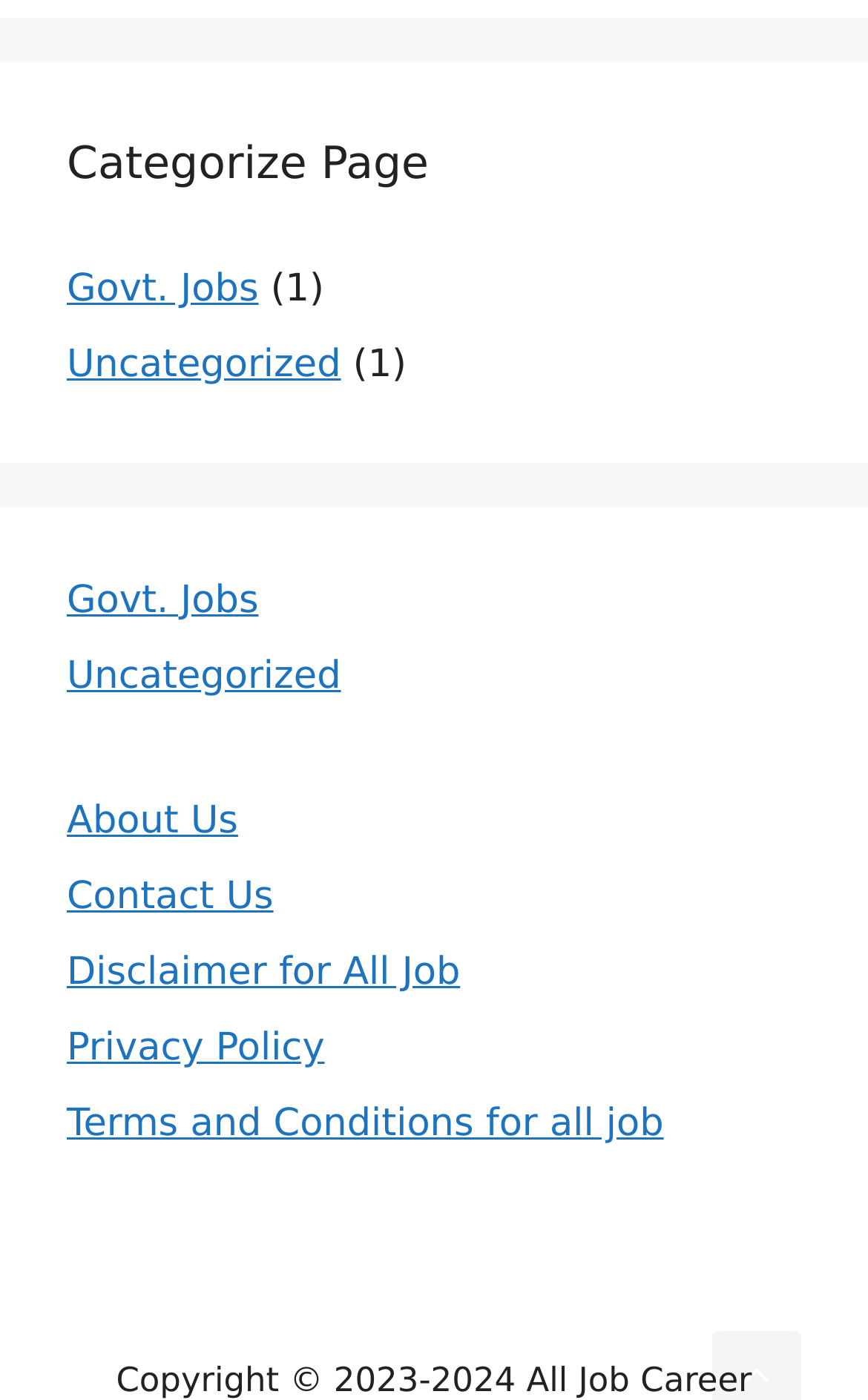Please answer the following question using a single word or phrase: 
What is the copyright year mentioned at the bottom?

2023-2024